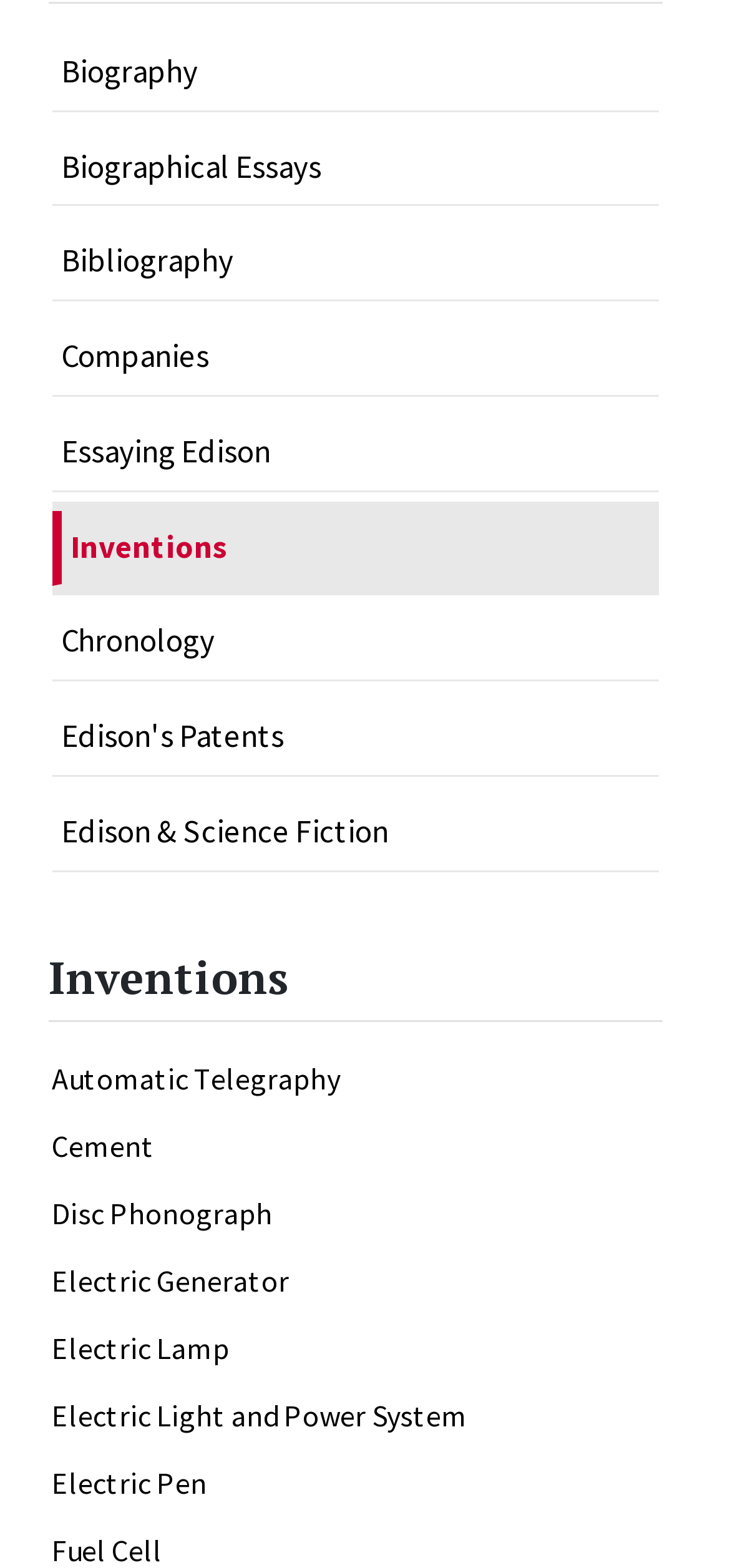Determine the bounding box coordinates of the clickable region to carry out the instruction: "Explore Electric Lamp".

[0.071, 0.847, 0.314, 0.871]